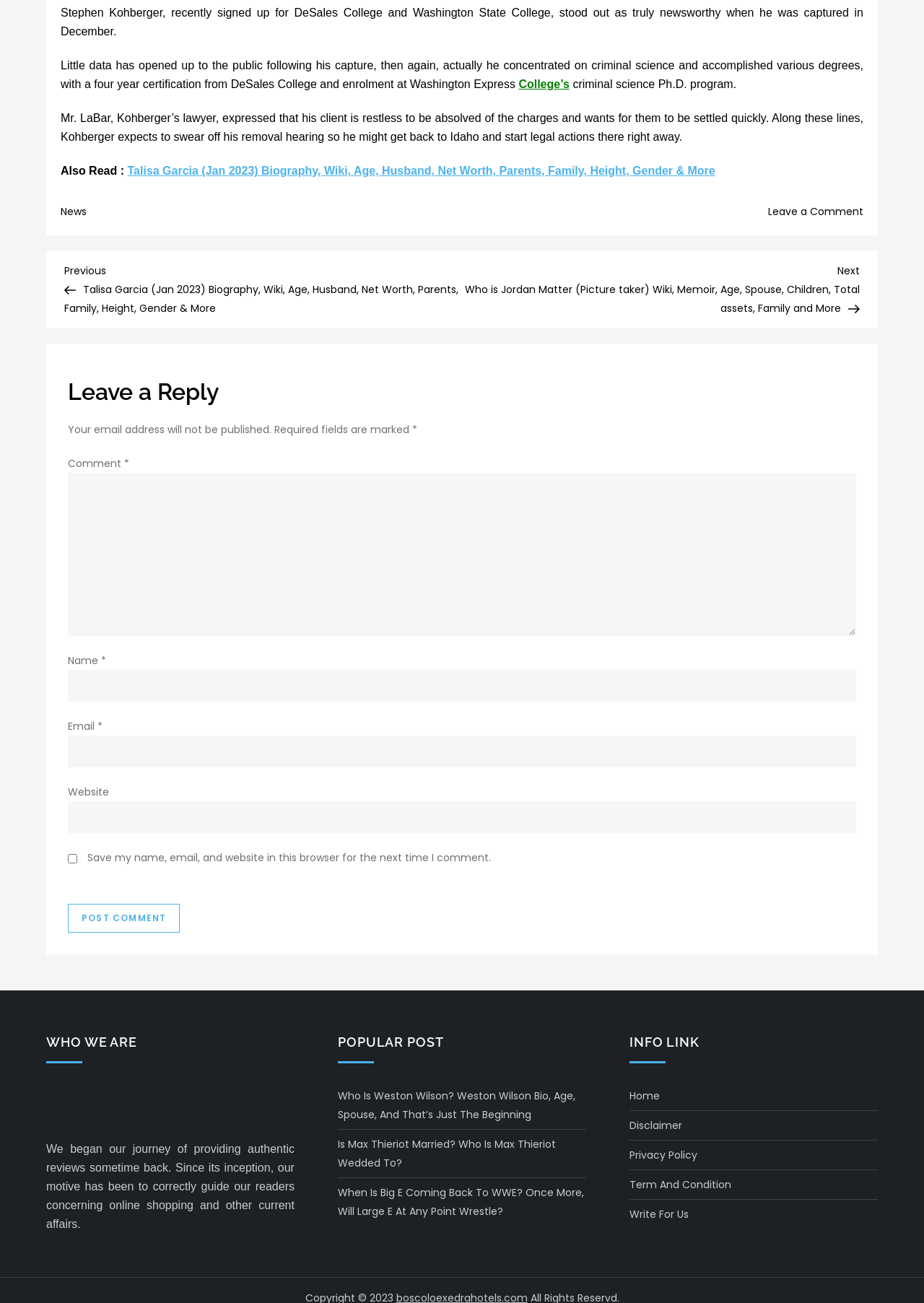Please find the bounding box coordinates of the section that needs to be clicked to achieve this instruction: "Click on the link to read about Michal Grant".

None